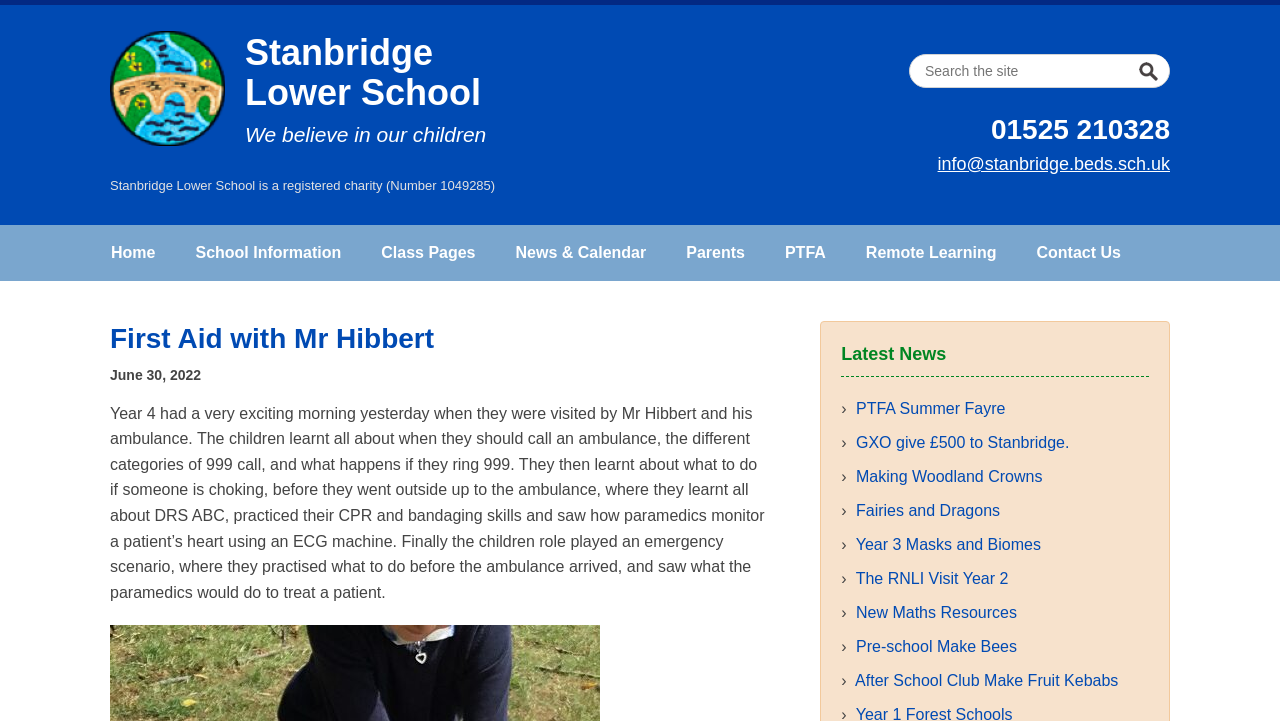How many news articles are listed under 'Latest News'?
With the help of the image, please provide a detailed response to the question.

I counted the number of link elements under the heading element with ID 93, which contains the text 'Latest News'. There are 8 link elements, each corresponding to a news article, so the answer is 8.